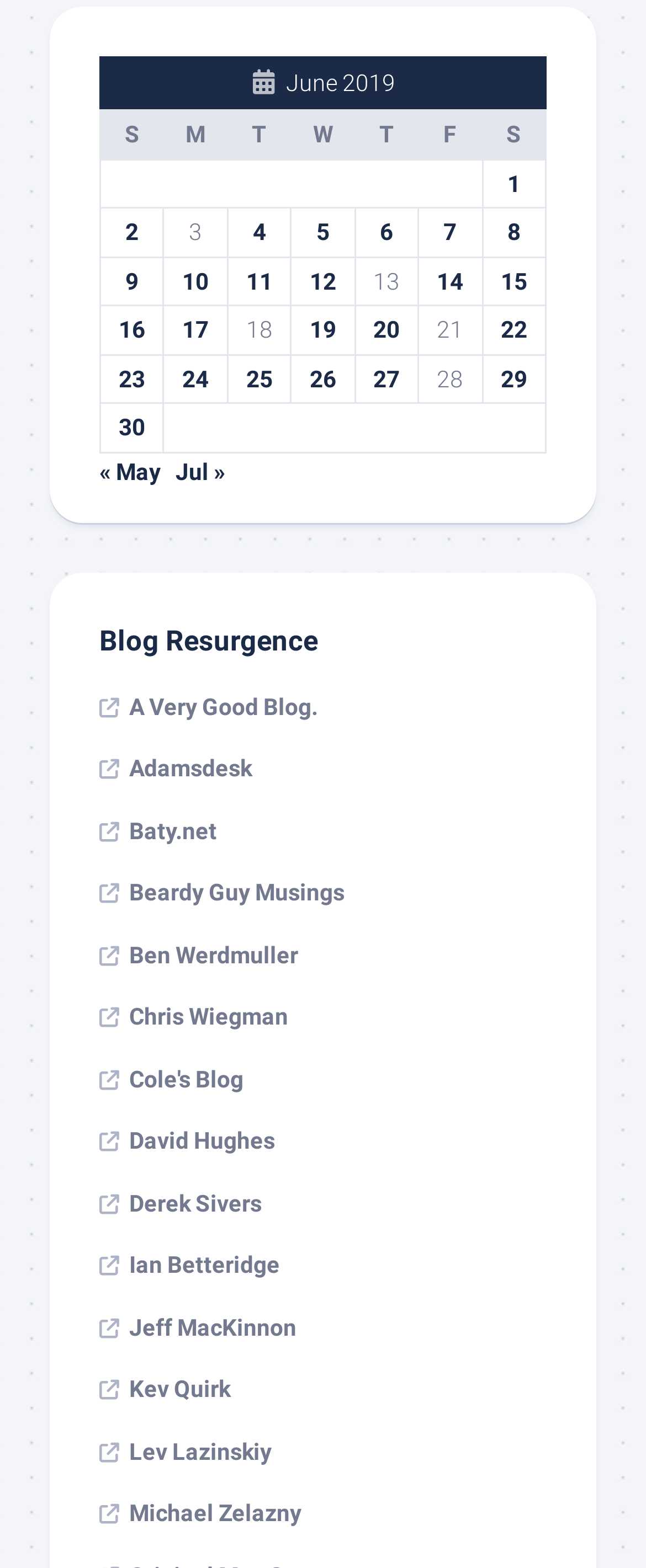How many days are listed in the table?
Ensure your answer is thorough and detailed.

I counted the number of rows in the table, each representing a day in June 2019, and found that there are 30 days listed.